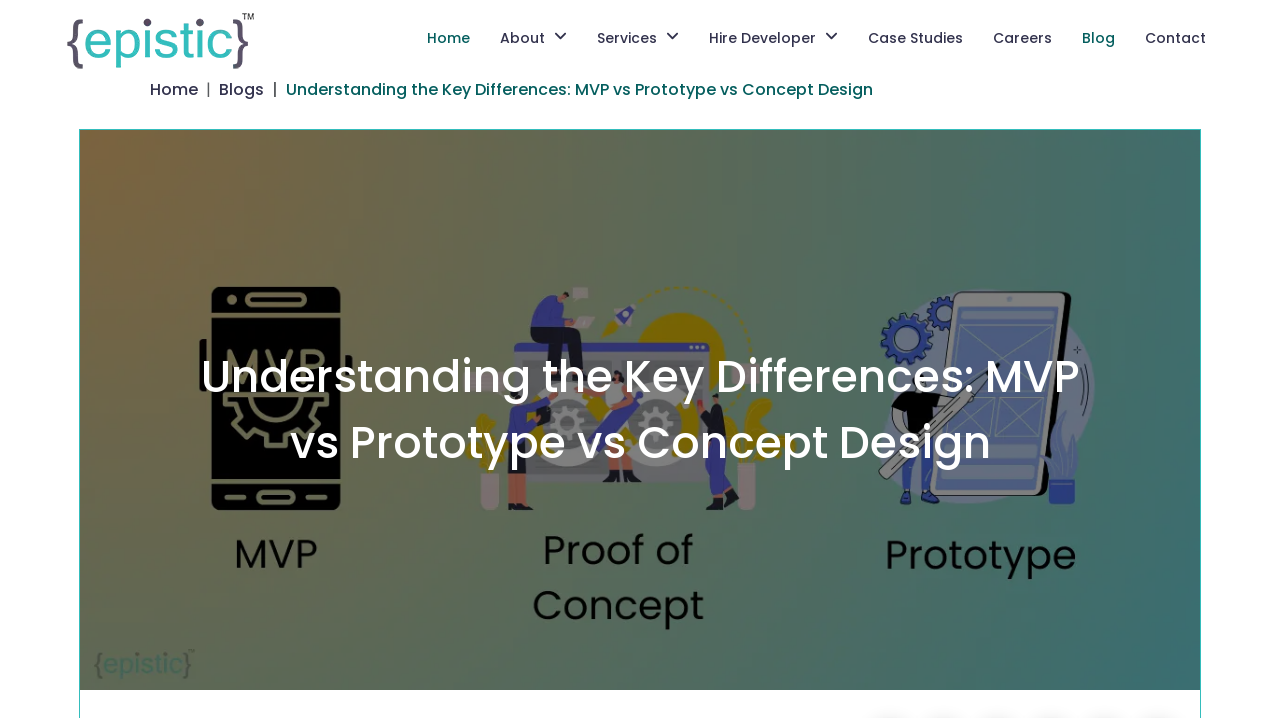Locate the bounding box coordinates of the element I should click to achieve the following instruction: "copy a link to this post to clipboard".

None